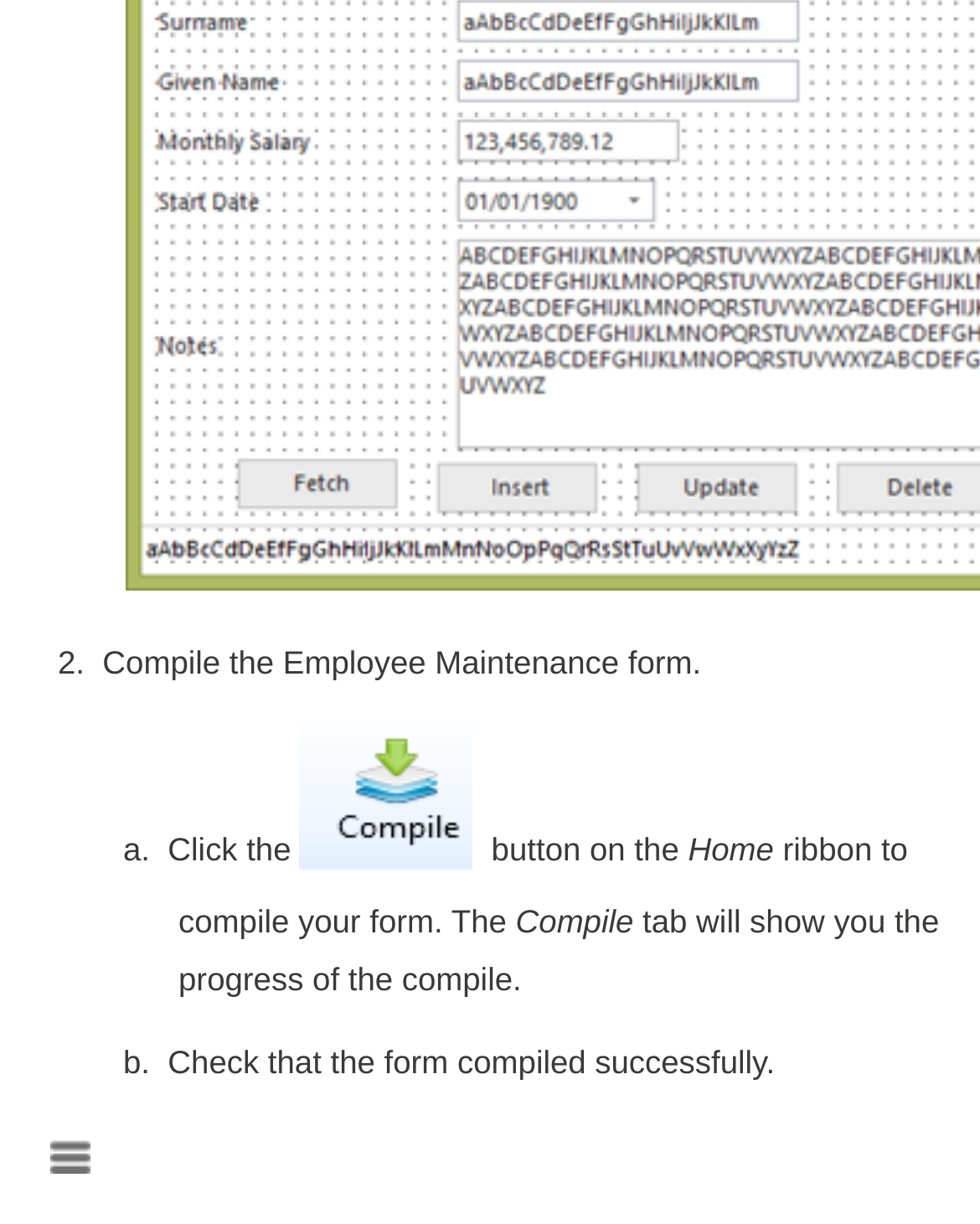What should be checked after compiling the form? Examine the screenshot and reply using just one word or a brief phrase.

Form compiled successfully